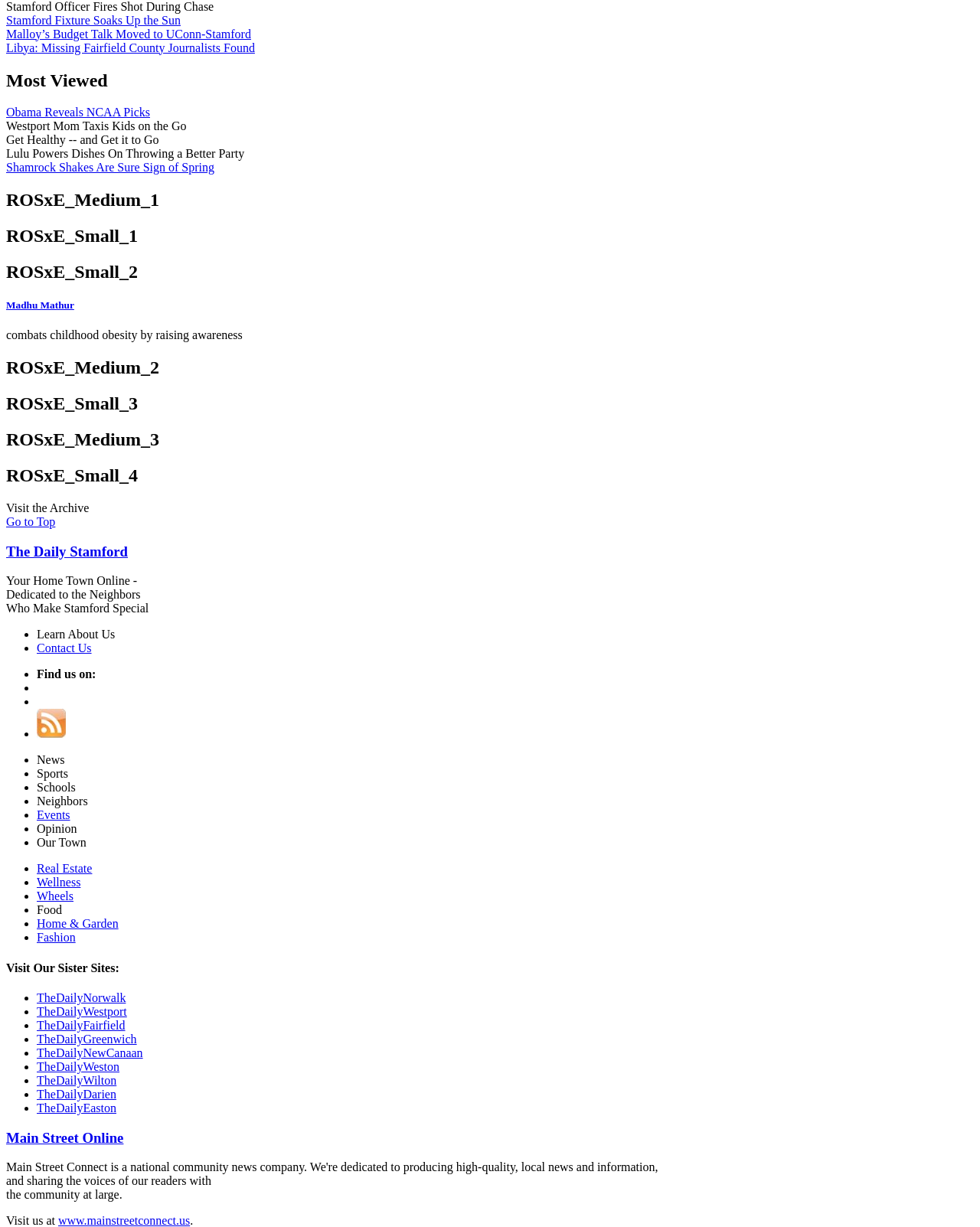Please pinpoint the bounding box coordinates for the region I should click to adhere to this instruction: "Visit 'The Daily Stamford'".

[0.006, 0.443, 0.13, 0.456]